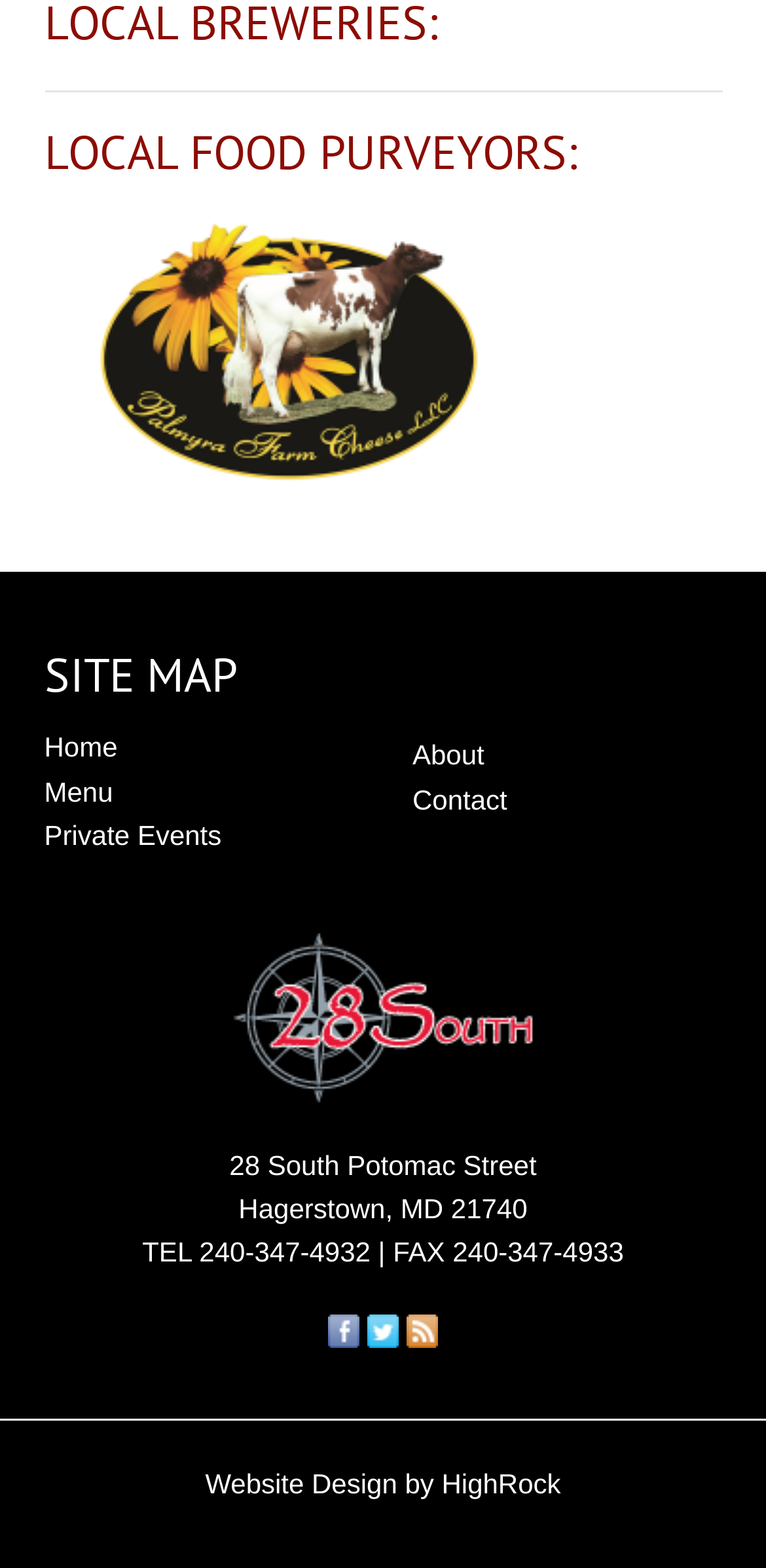Please find the bounding box coordinates in the format (top-left x, top-left y, bottom-right x, bottom-right y) for the given element description. Ensure the coordinates are floating point numbers between 0 and 1. Description: Japanese

None